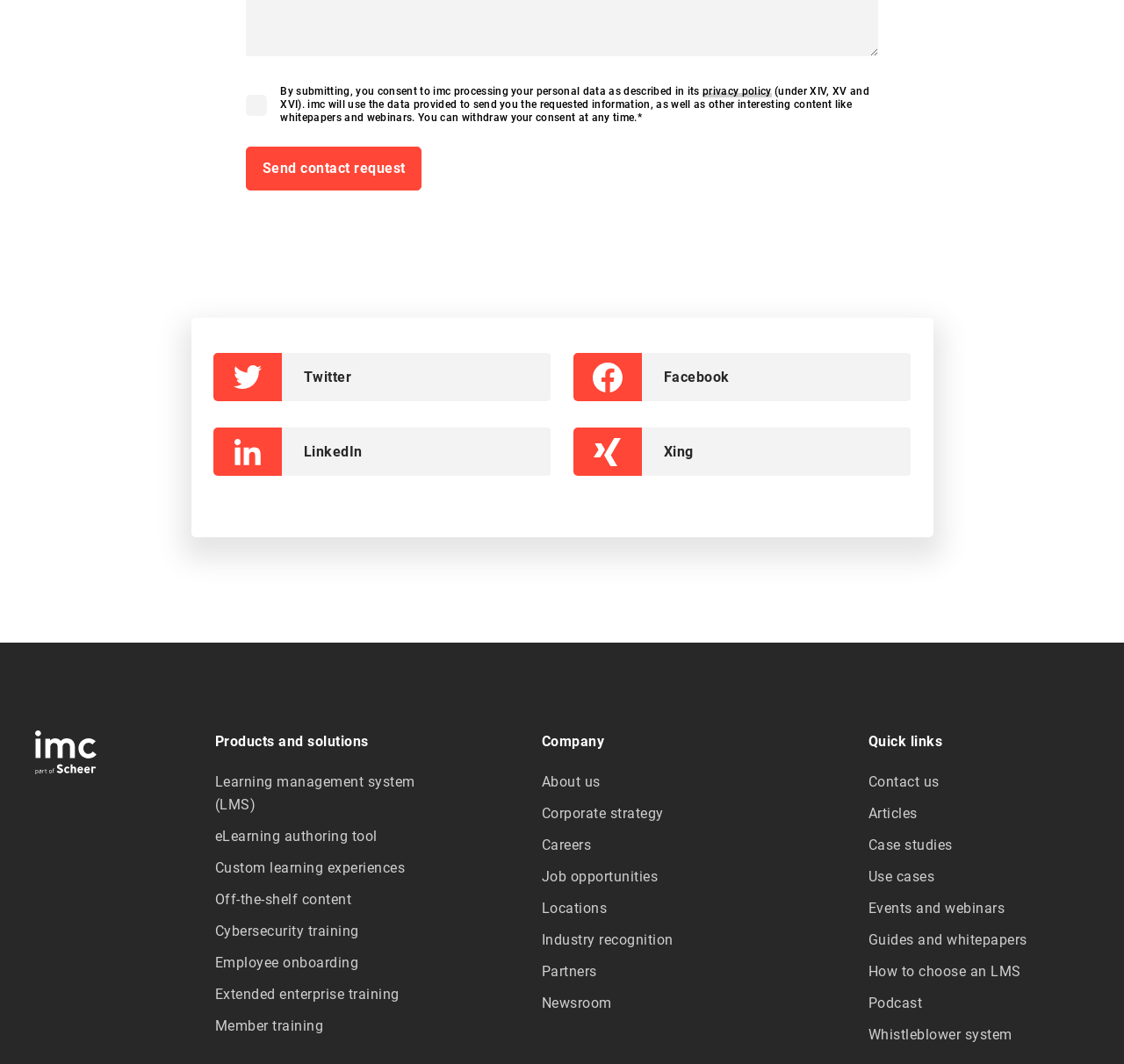Refer to the image and provide a thorough answer to this question:
What is the position of the image on the webpage?

The image is located at the top-left corner of the webpage, with its bounding box coordinates being [0.031, 0.687, 0.086, 0.728], which indicates that it is positioned near the top-left corner of the webpage.